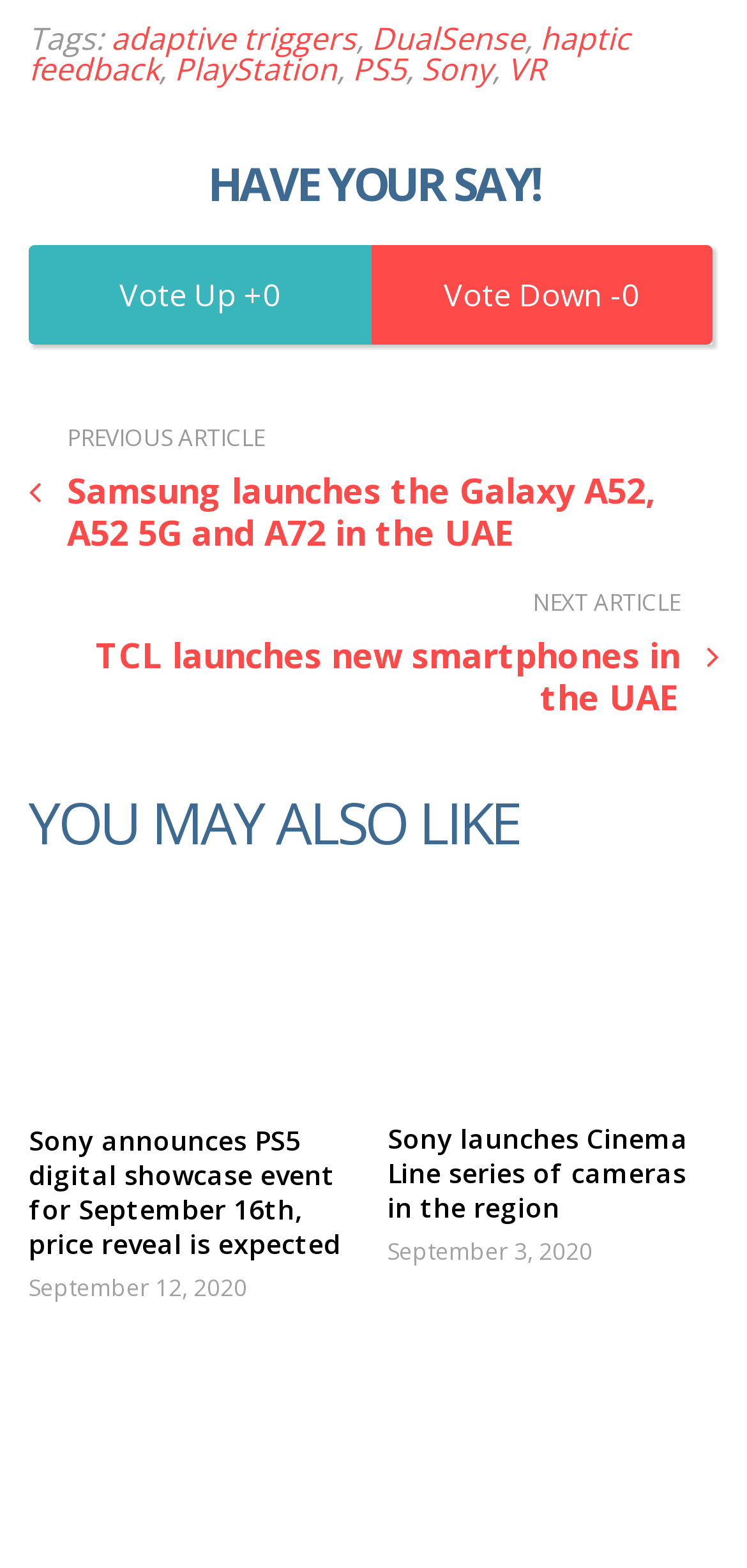Please identify the bounding box coordinates of the element's region that should be clicked to execute the following instruction: "Go to the next article about TCL launches new smartphones in the UAE". The bounding box coordinates must be four float numbers between 0 and 1, i.e., [left, top, right, bottom].

[0.038, 0.377, 0.962, 0.457]